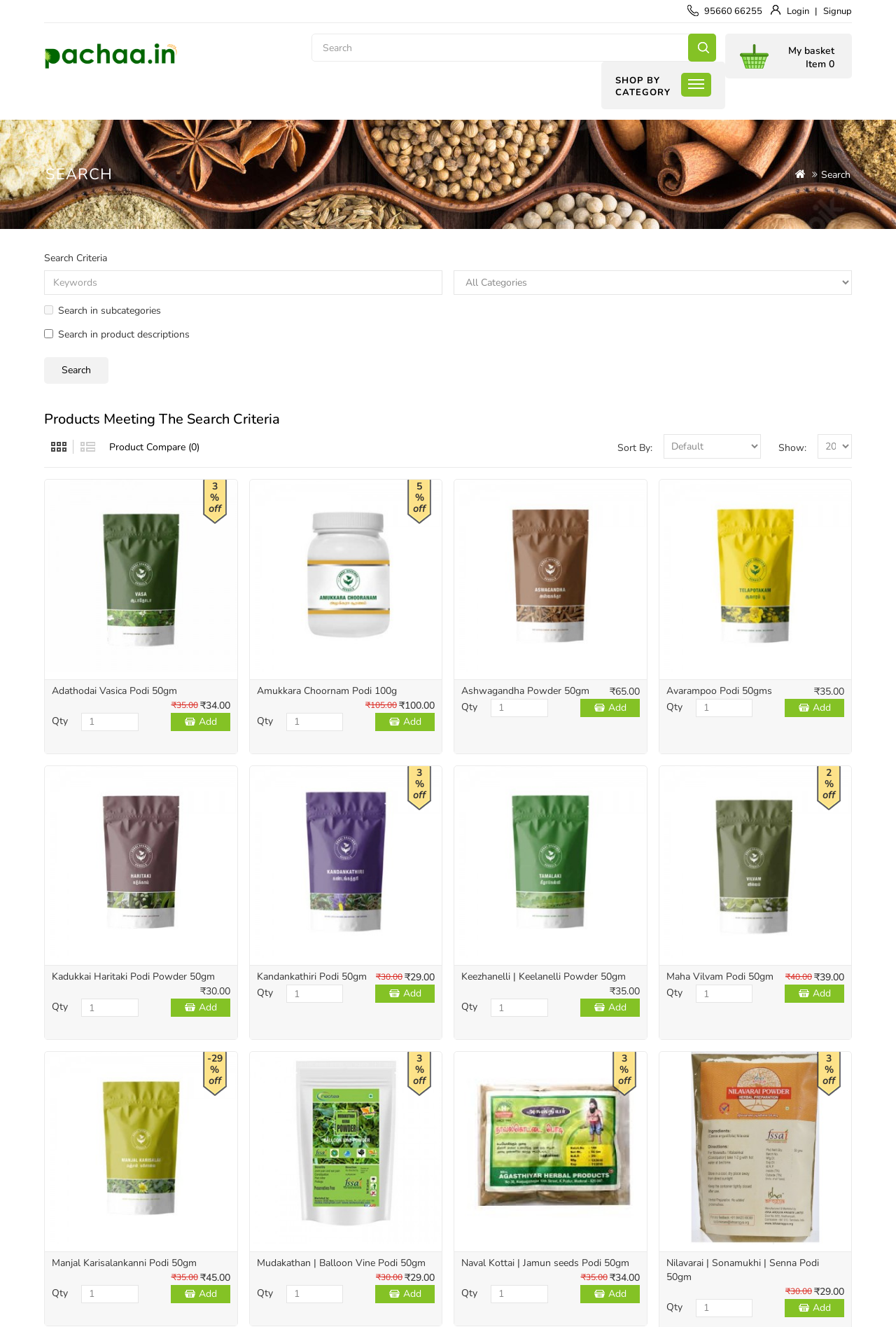Can you provide the bounding box coordinates for the element that should be clicked to implement the instruction: "Add Ashwagandha Powder 50gm to the basket"?

[0.647, 0.527, 0.714, 0.54]